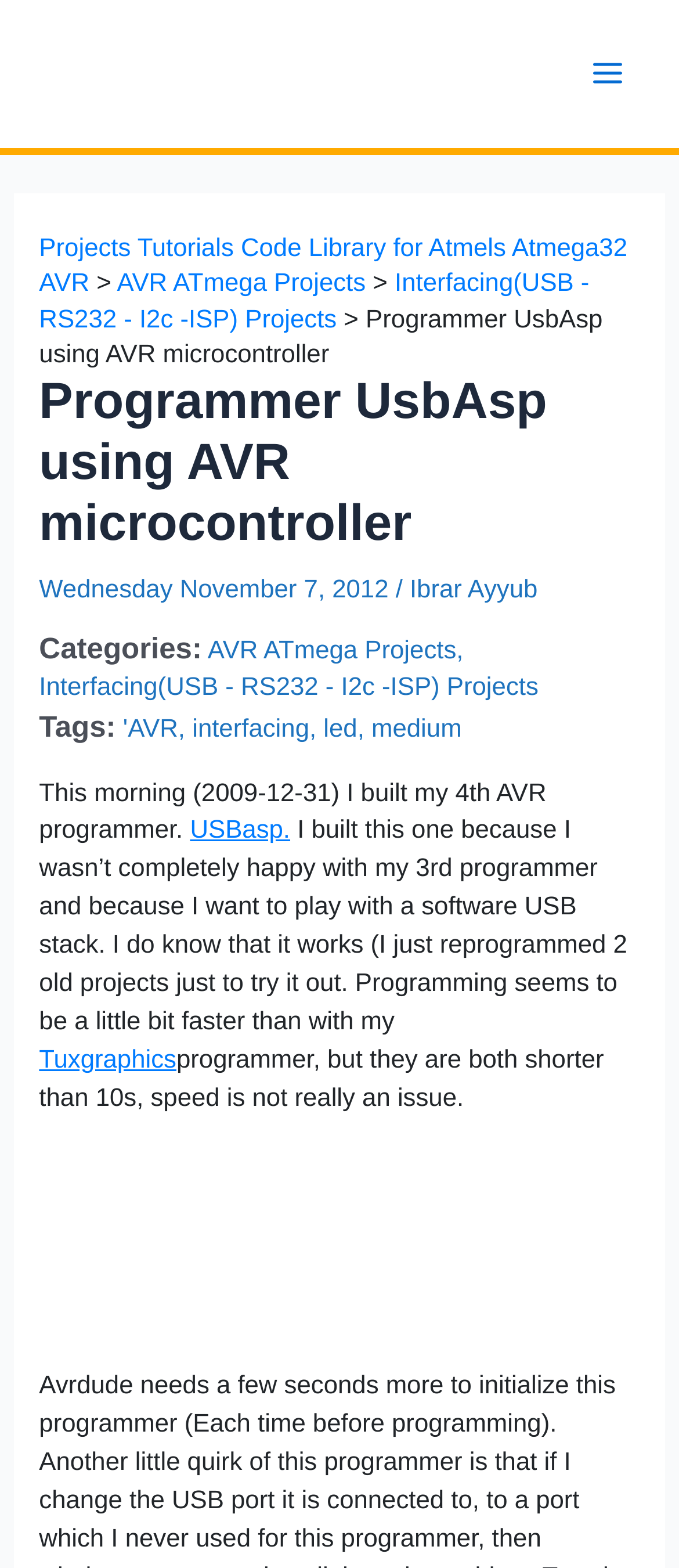Please identify the bounding box coordinates of the element on the webpage that should be clicked to follow this instruction: "Expand the main menu". The bounding box coordinates should be given as four float numbers between 0 and 1, formatted as [left, top, right, bottom].

[0.841, 0.024, 0.949, 0.07]